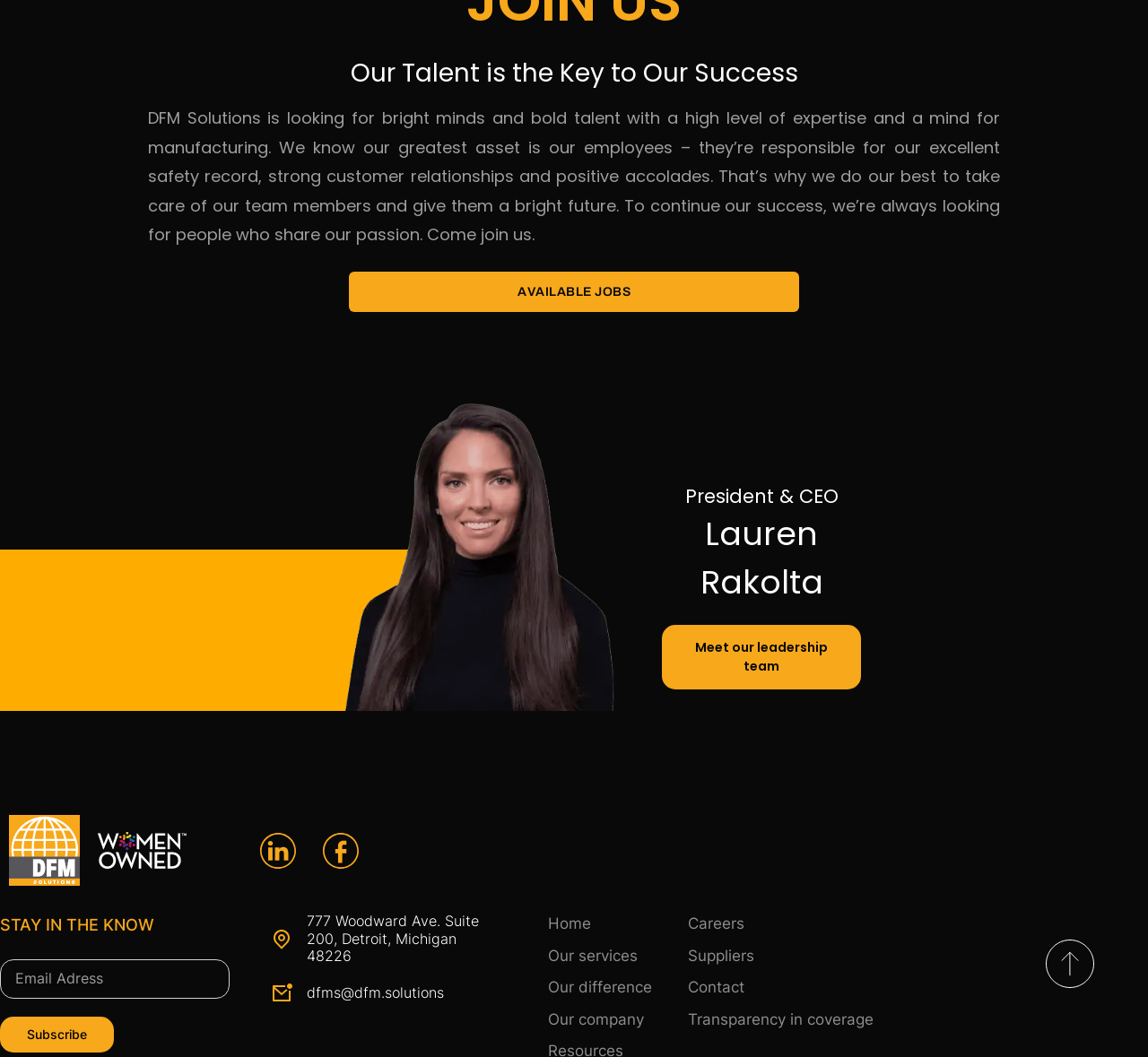Find the bounding box coordinates of the clickable area that will achieve the following instruction: "View Careers".

[0.599, 0.864, 0.648, 0.885]